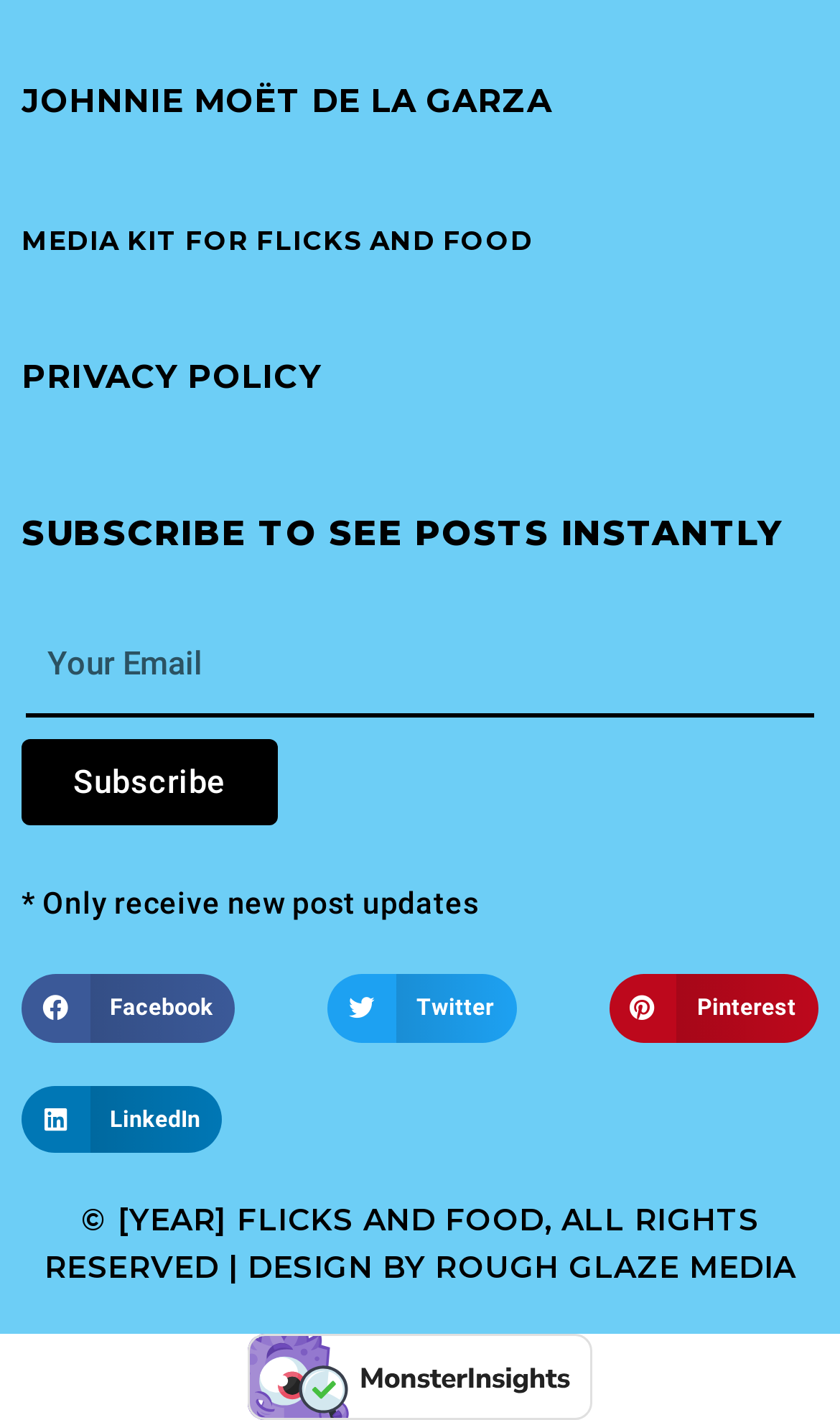Find the bounding box coordinates of the element to click in order to complete this instruction: "Read the privacy policy". The bounding box coordinates must be four float numbers between 0 and 1, denoted as [left, top, right, bottom].

[0.026, 0.253, 0.382, 0.276]